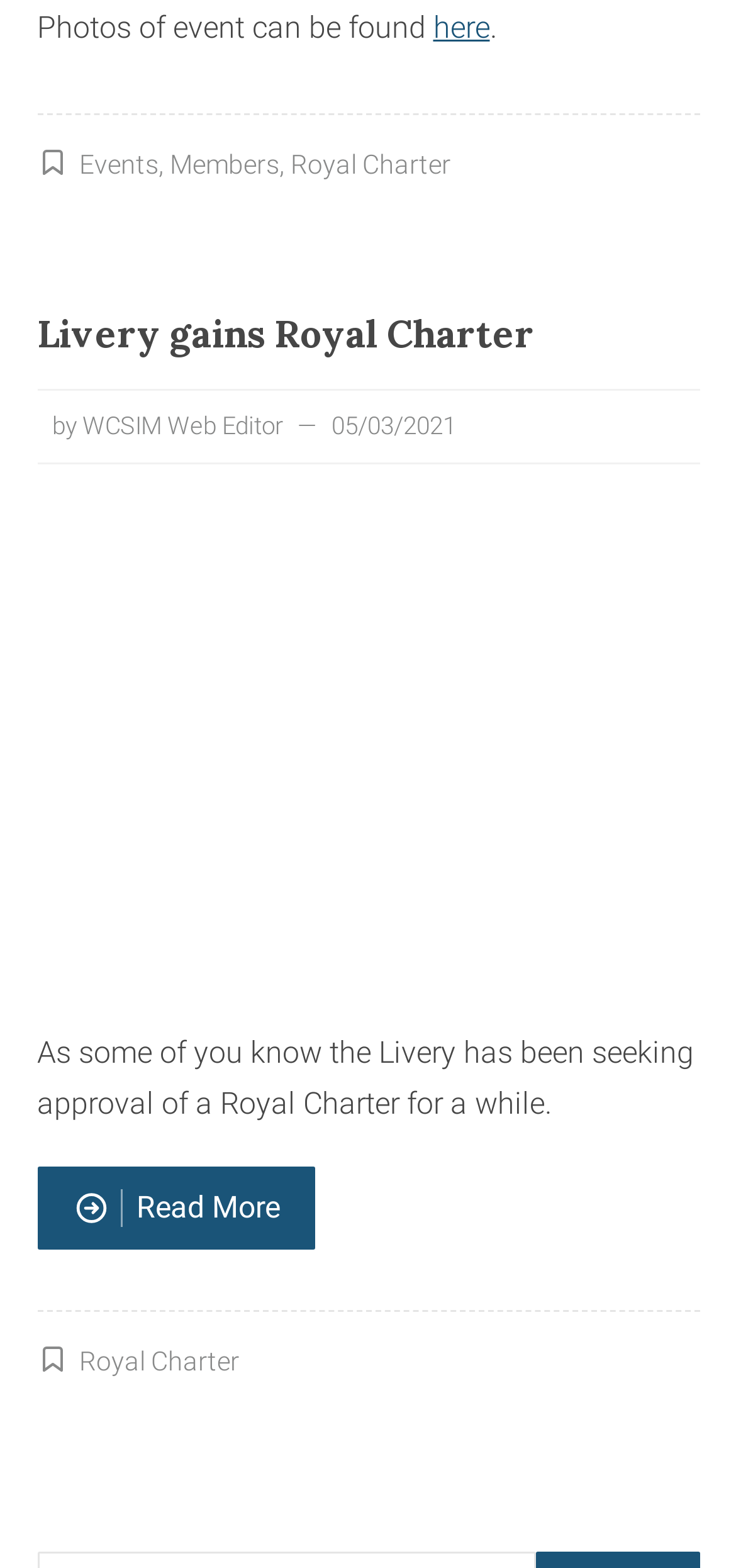Please provide a short answer using a single word or phrase for the question:
What is the text that comes after 'by' in the article?

WCSIM Web Editor